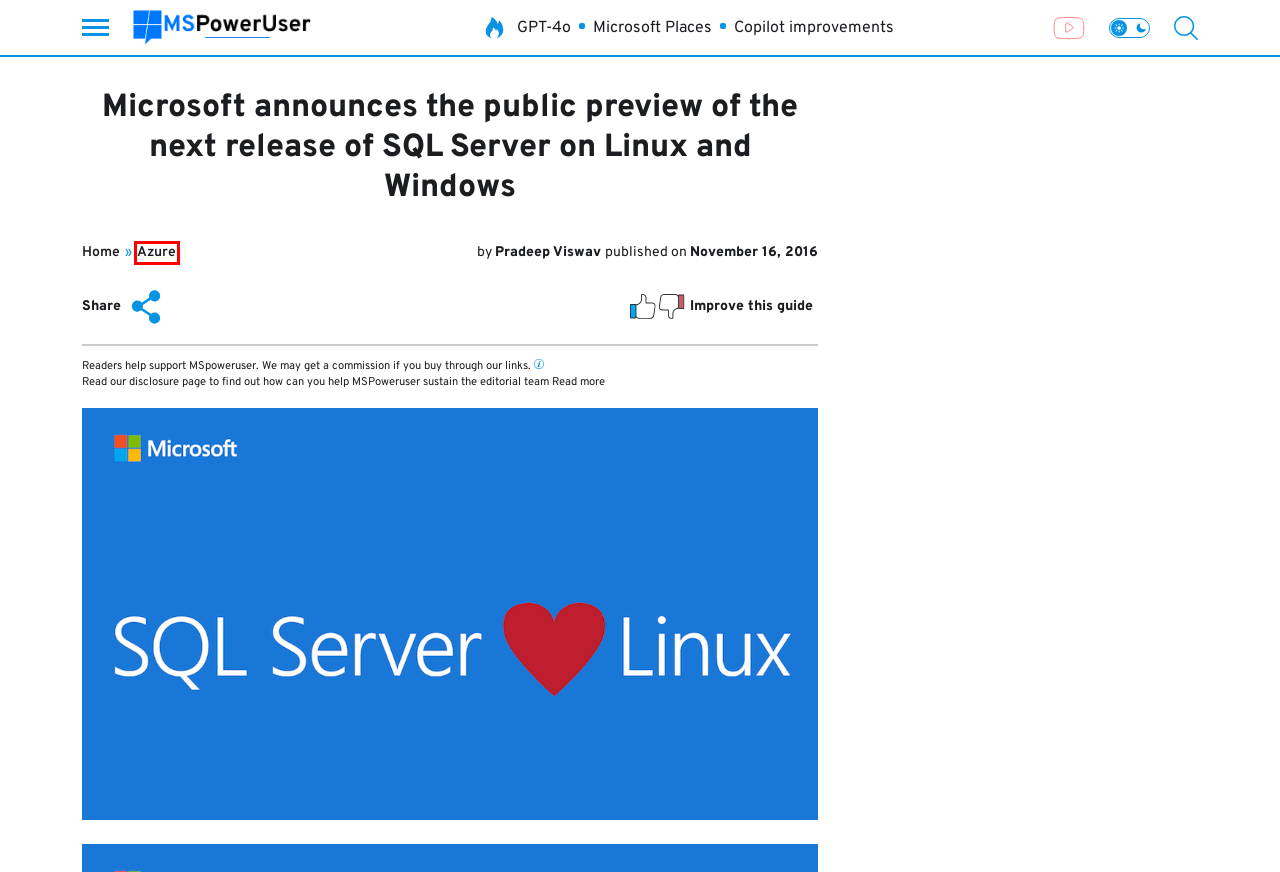Look at the screenshot of a webpage where a red bounding box surrounds a UI element. Your task is to select the best-matching webpage description for the new webpage after you click the element within the bounding box. The available options are:
A. SQL Server Archives - MSPoweruser
B. Azure Archives - MSPoweruser
C. Microsoft details Automatic Super Resolution (Auto SR) feature that improves game graphics
D. MSPoweruser - Microsoft and Technology News
E. Microsoft Places is an AI-powered app to improve hybrid work culture
F. Affiliate Disclosure - MSPoweruser
G. OpenAI’s new GPT-4o model beats Gemini and Claude to set new benchmarks - MSPoweruser
H. You searched for  - MSPoweruser

B